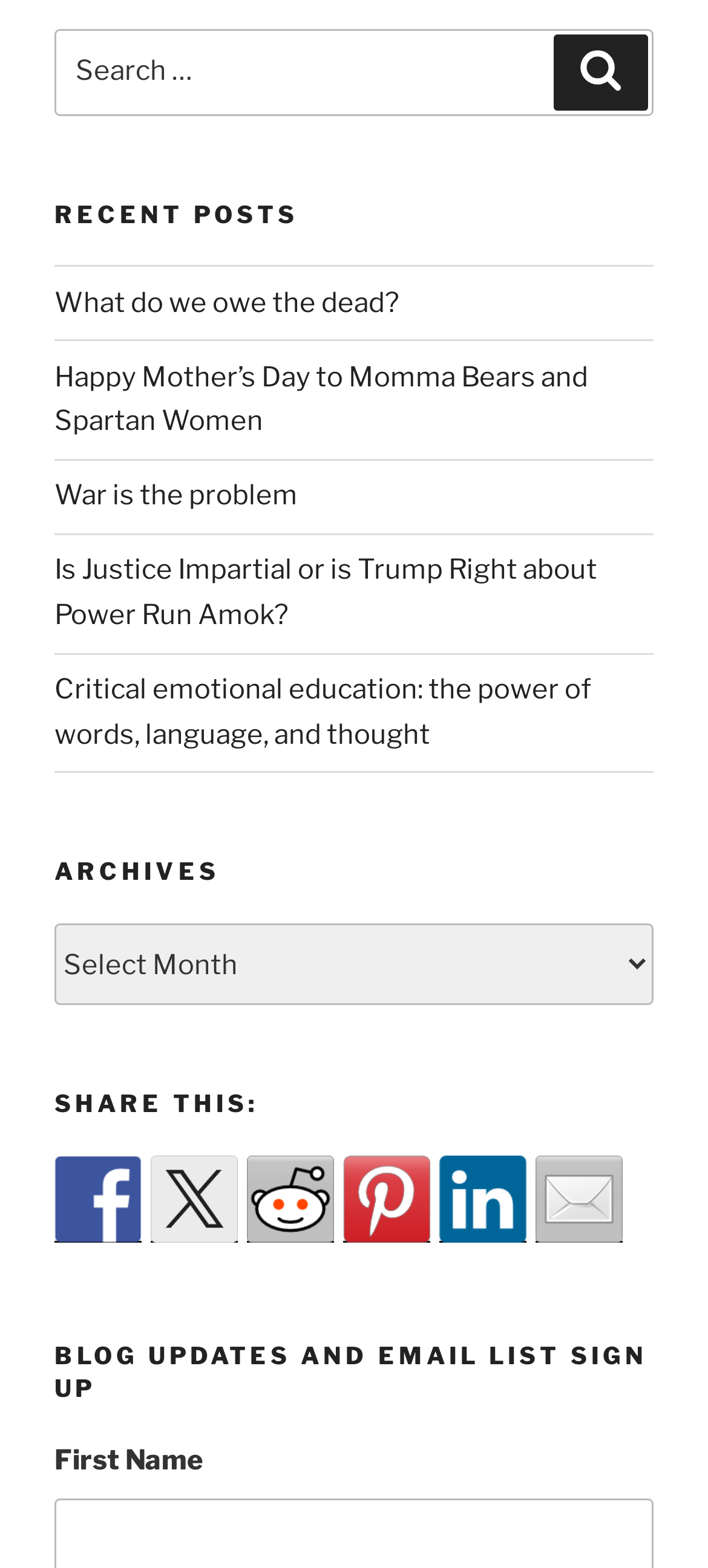How can users share content from this website?
Utilize the information in the image to give a detailed answer to the question.

The webpage has a section labeled 'SHARE THIS:' which contains links to various social media platforms such as Facebook, Twitter, and LinkedIn. This suggests that users can share content from this website through these social media platforms.